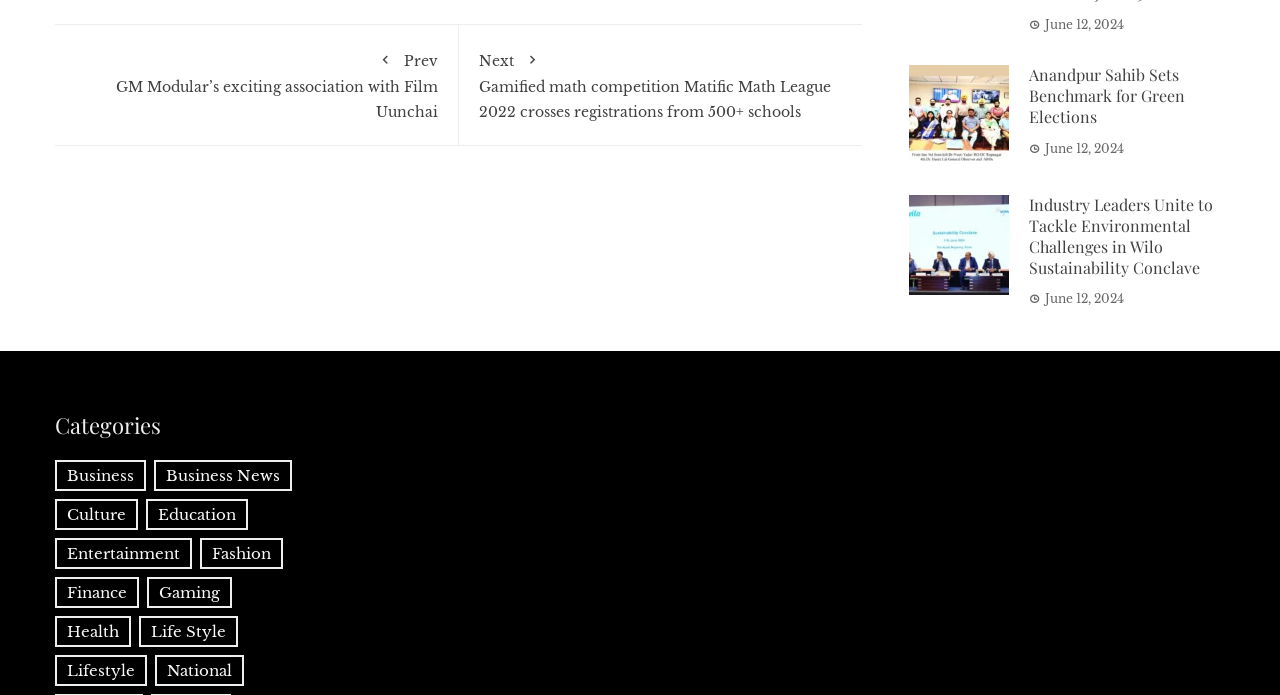Please give a succinct answer using a single word or phrase:
How many items are in the 'Business News' category?

619